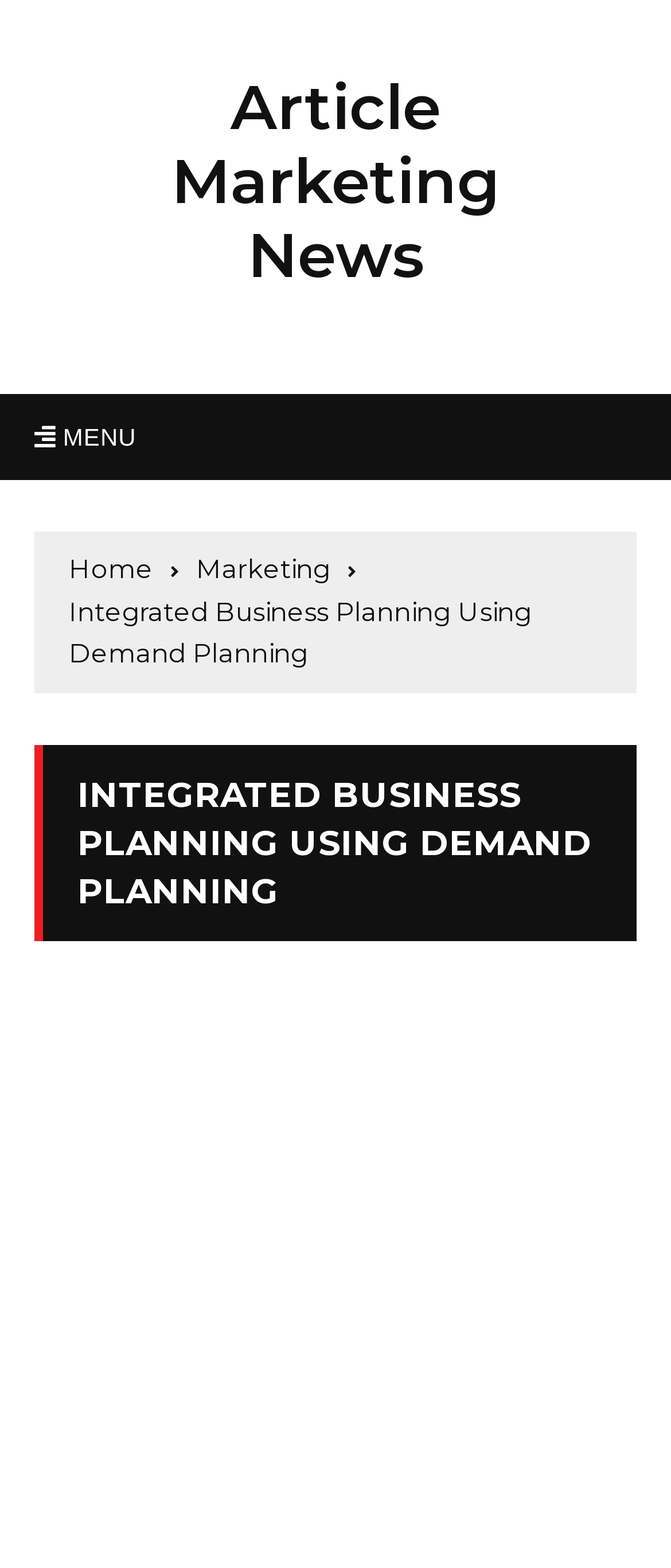Who posted the article? Observe the screenshot and provide a one-word or short phrase answer.

Admin